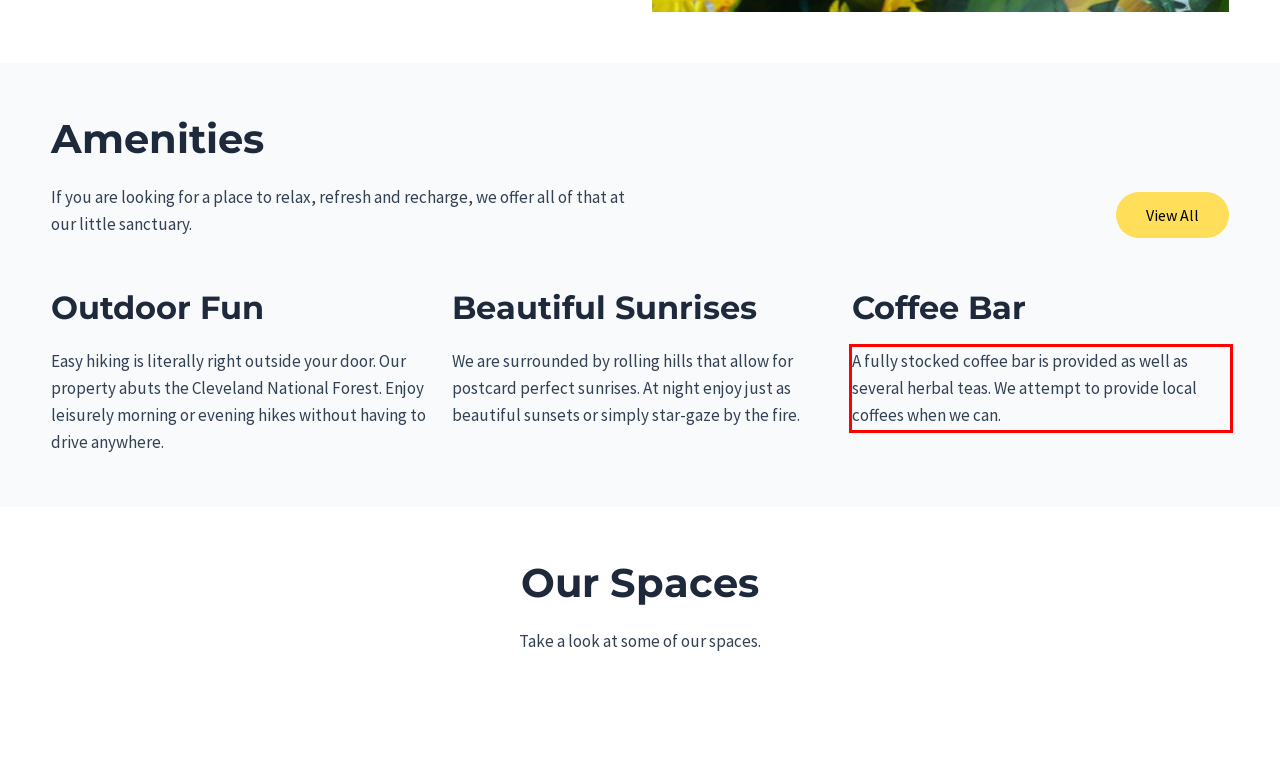Using the webpage screenshot, recognize and capture the text within the red bounding box.

A fully stocked coffee bar is provided as well as several herbal teas. We attempt to provide local coffees when we can.